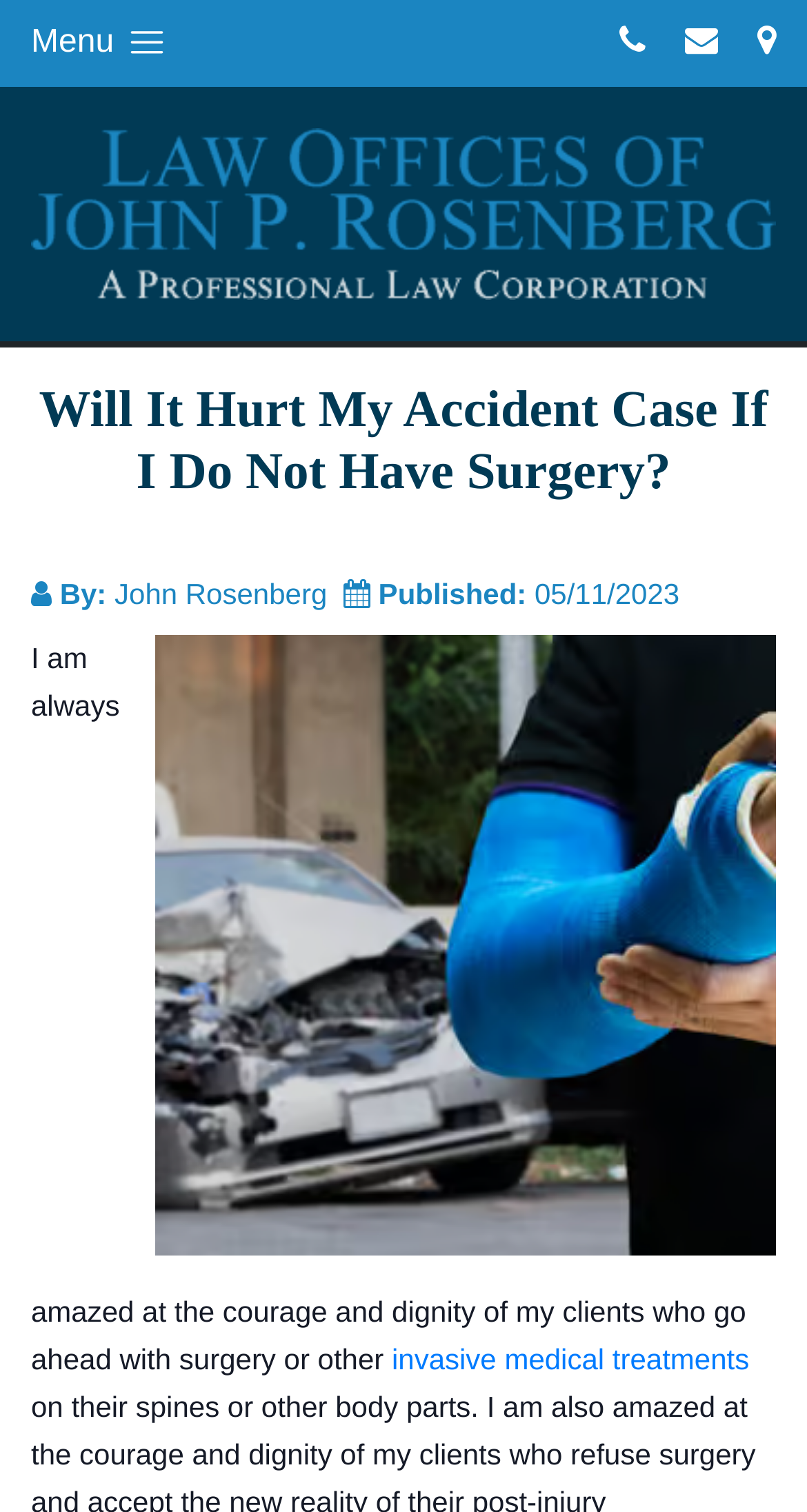Give a detailed account of the webpage, highlighting key information.

The webpage appears to be a blog post or article from a law firm, specifically discussing the topic of whether not having surgery will hurt an accident case. 

At the top left of the page, there is a button labeled "Menu". To the right of this button, there are three social media links, represented by icons. 

Below these elements, the law firm's name, "Law Offices of John Rosenberg A Professional Law Corporation", is displayed as a link, accompanied by an image of the law firm's logo. 

The main content of the page begins with a heading that asks the question "Will It Hurt My Accident Case If I Do Not Have Surgery?" 

Underneath this heading, the author's name, "John Rosenberg", and the publication date, "05/11/2023", are displayed. 

To the right of this information, there is a large image related to the topic of the article. 

The main article text begins below the image, with the author expressing admiration for clients who undergo surgery or other invasive medical treatments. The text includes a link to the phrase "invasive medical treatments".